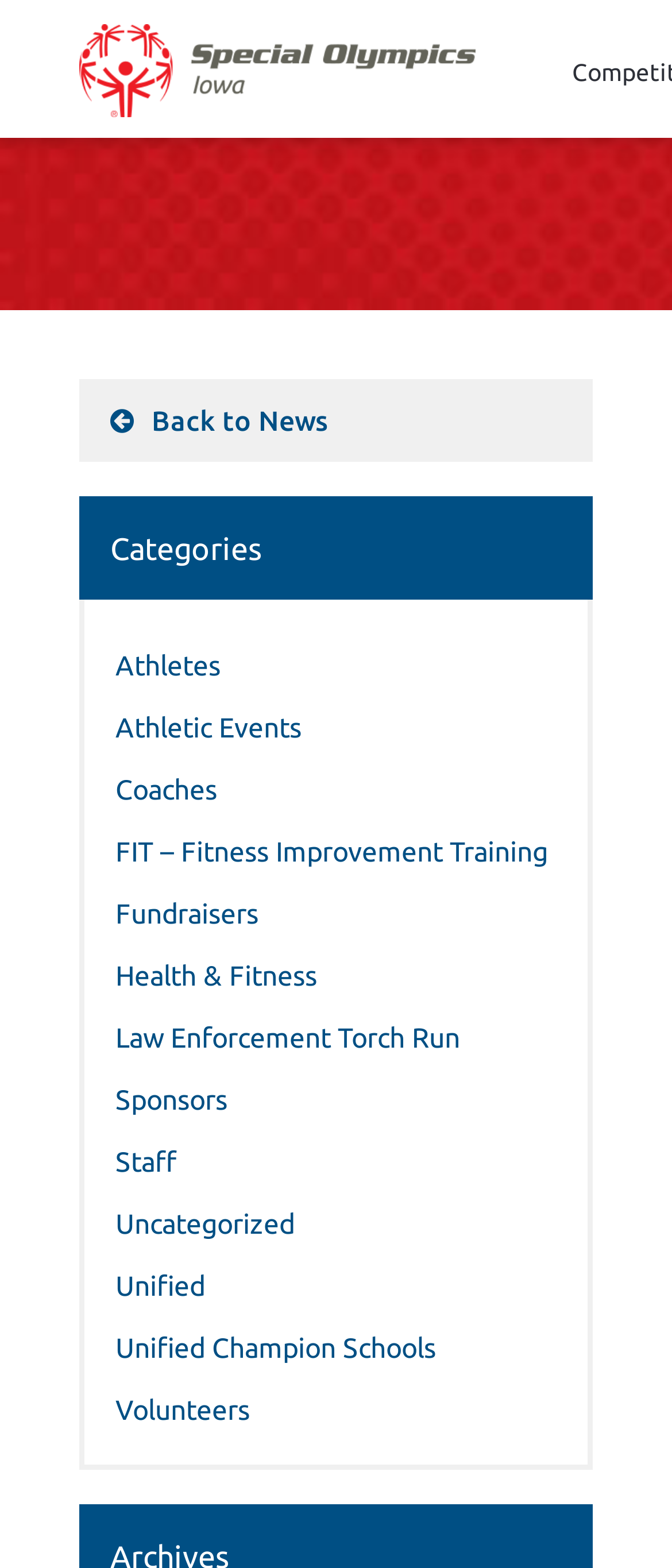Specify the bounding box coordinates of the element's region that should be clicked to achieve the following instruction: "view news". The bounding box coordinates consist of four float numbers between 0 and 1, in the format [left, top, right, bottom].

[0.118, 0.242, 0.882, 0.295]